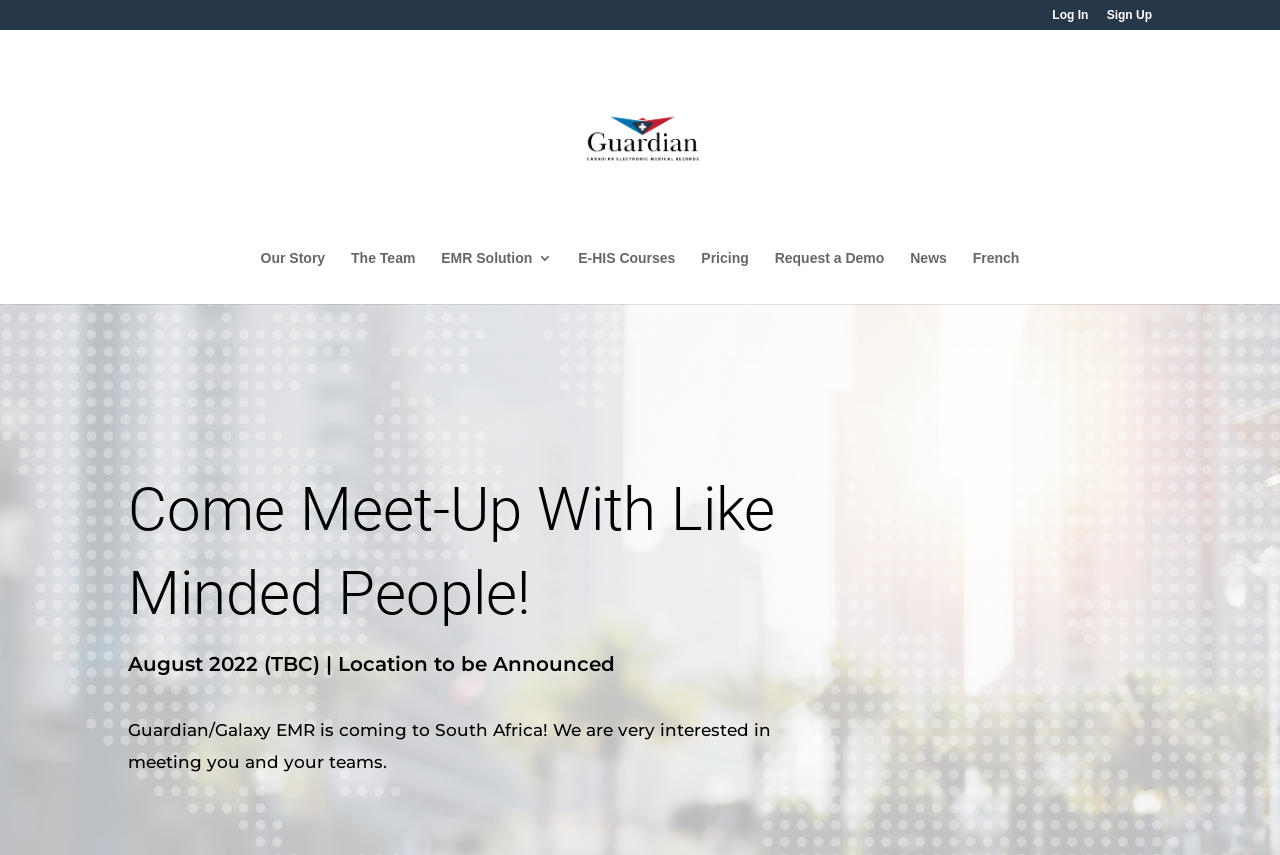Predict the bounding box of the UI element based on this description: "Book a discovery call".

None